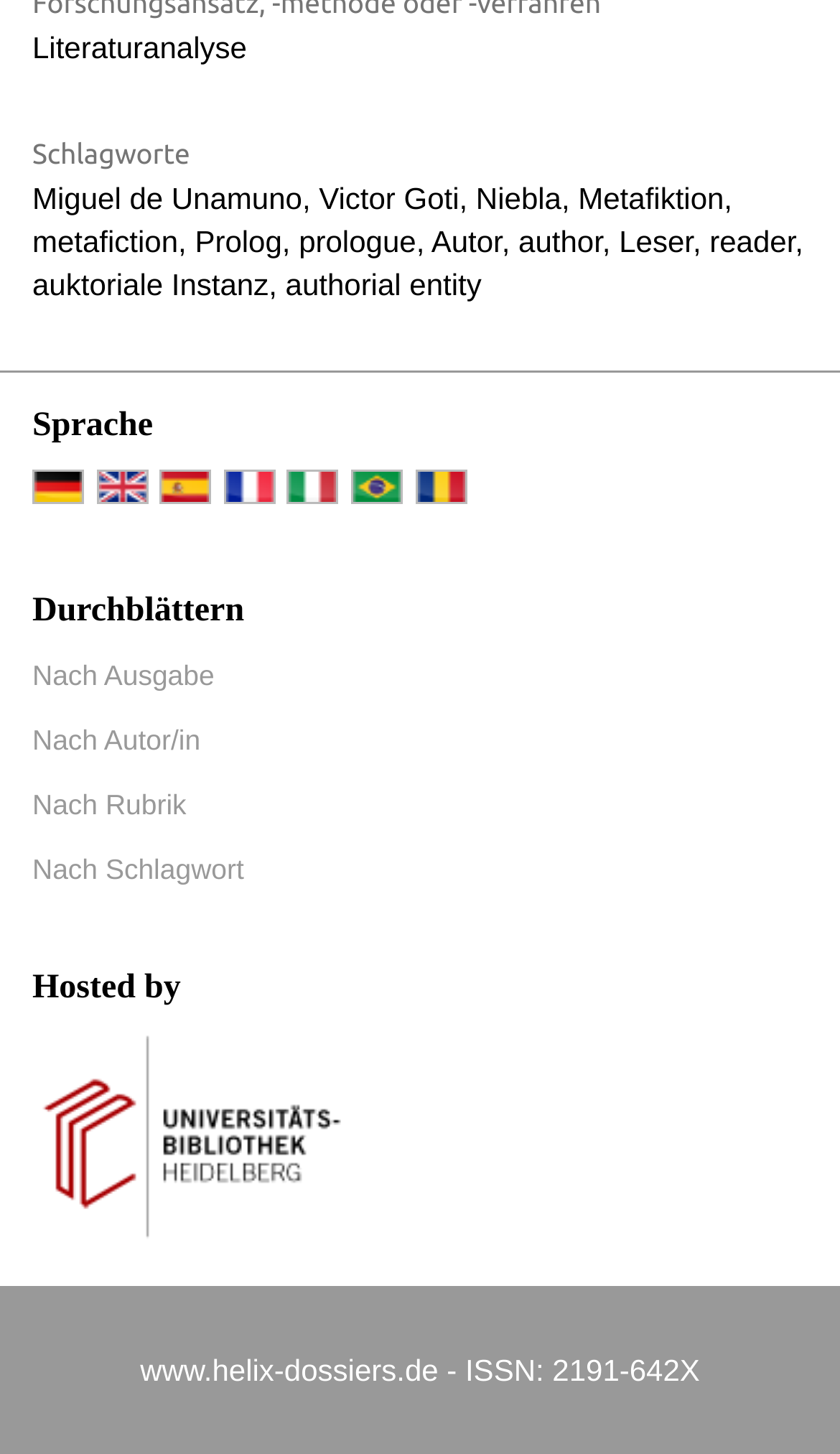Please reply to the following question using a single word or phrase: 
How many language options are available?

6